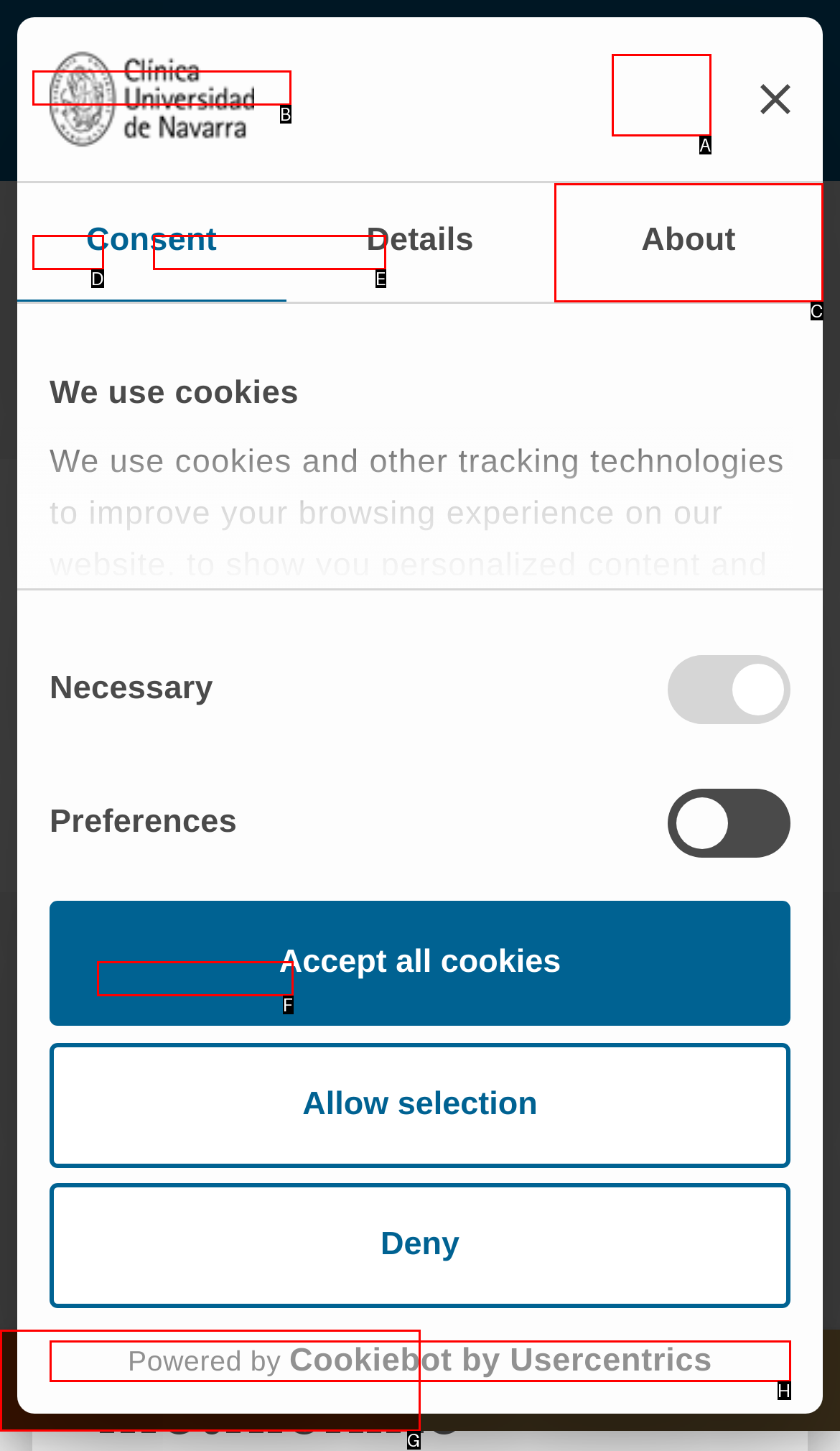Identify the HTML element that corresponds to the following description: Research and Trials. Provide the letter of the correct option from the presented choices.

E